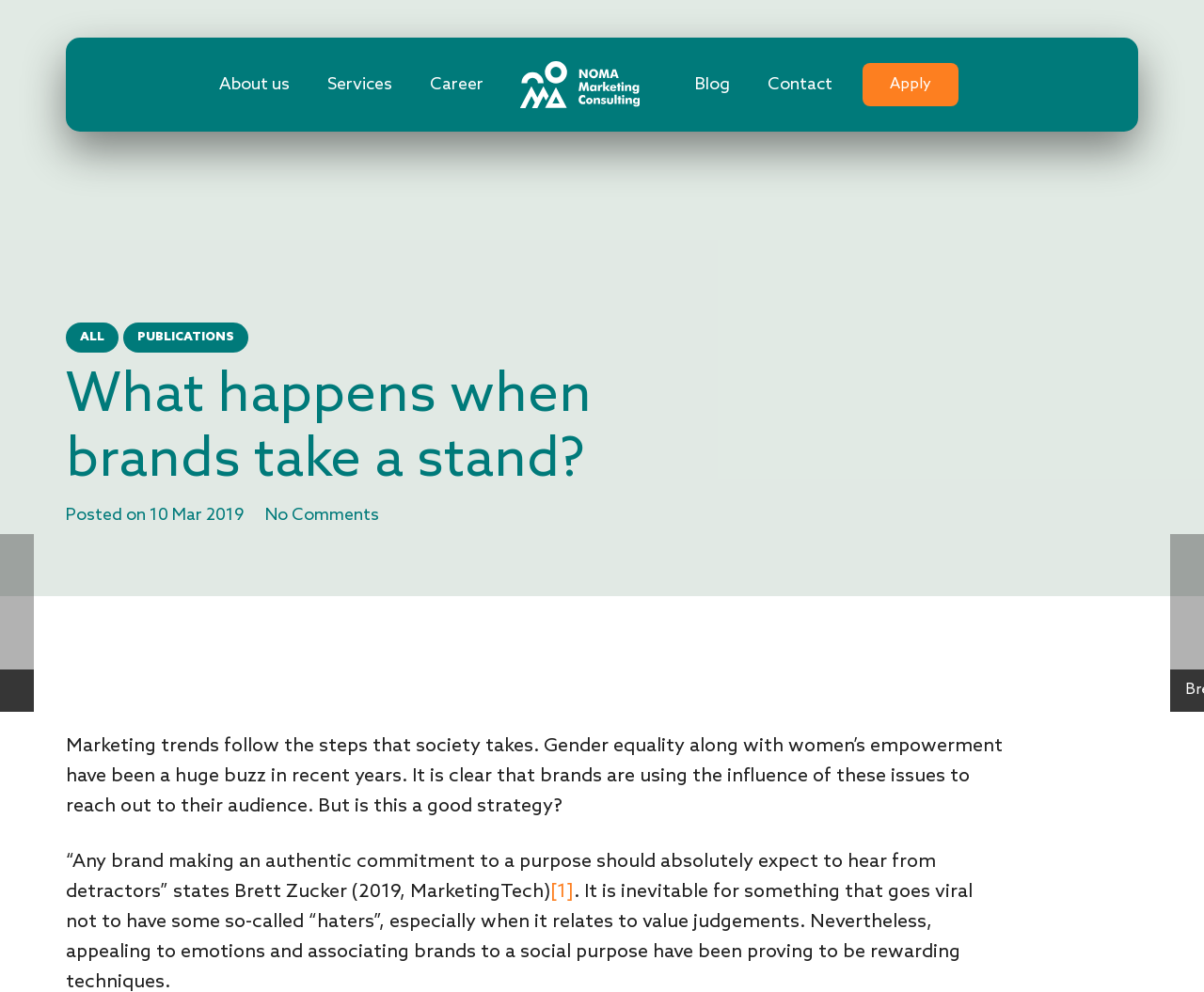Can you provide the bounding box coordinates for the element that should be clicked to implement the instruction: "read the blog"?

[0.562, 0.038, 0.622, 0.133]